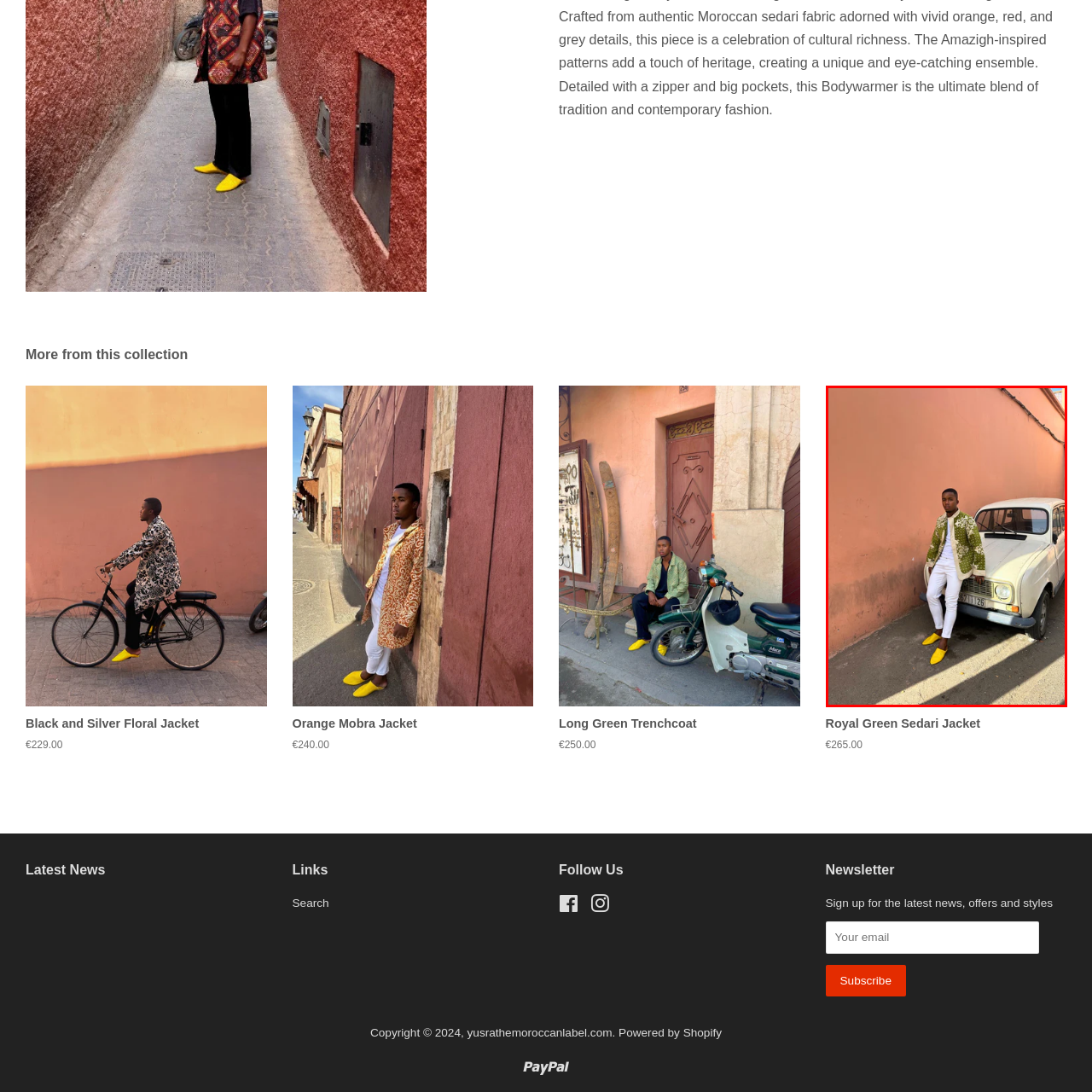Inspect the section within the red border, What type of car is in the image? Provide a one-word or one-phrase answer.

Classic white car